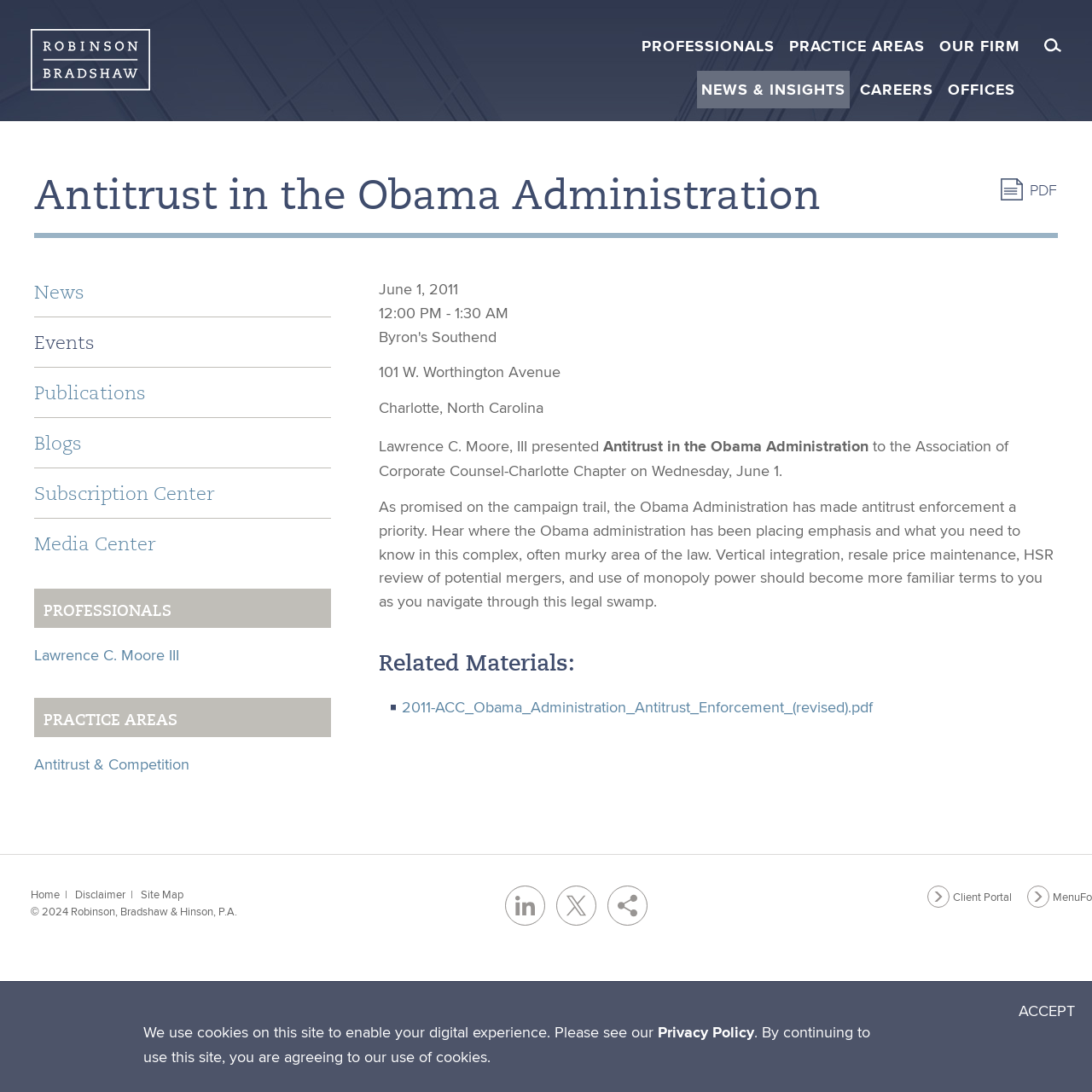Locate the bounding box coordinates of the element that needs to be clicked to carry out the instruction: "Visit LinkedIn". The coordinates should be given as four float numbers ranging from 0 to 1, i.e., [left, top, right, bottom].

[0.463, 0.811, 0.5, 0.848]